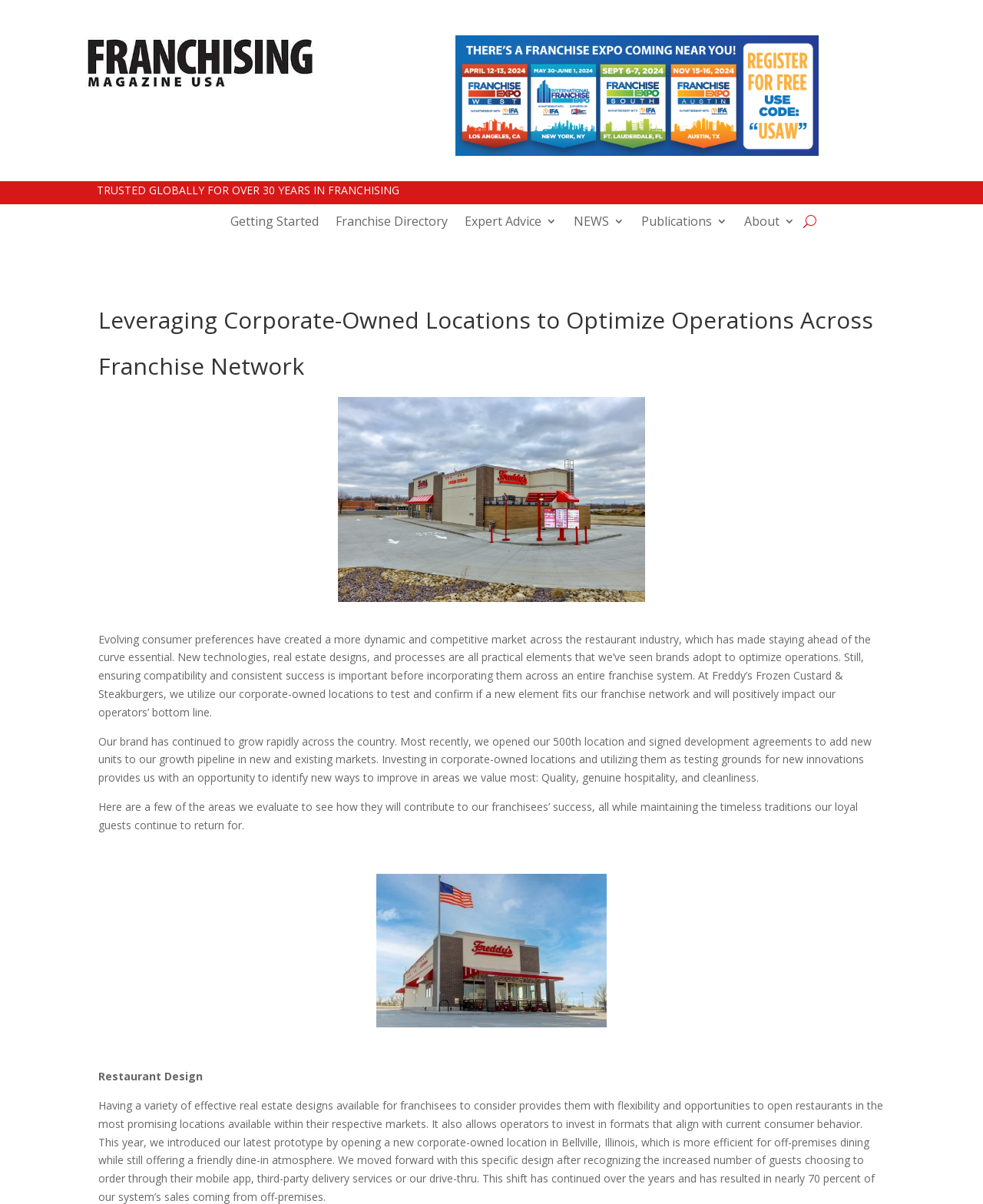Please specify the bounding box coordinates in the format (top-left x, top-left y, bottom-right x, bottom-right y), with all values as floating point numbers between 0 and 1. Identify the bounding box of the UI element described by: parent_node: Getting Started

[0.817, 0.174, 0.83, 0.193]